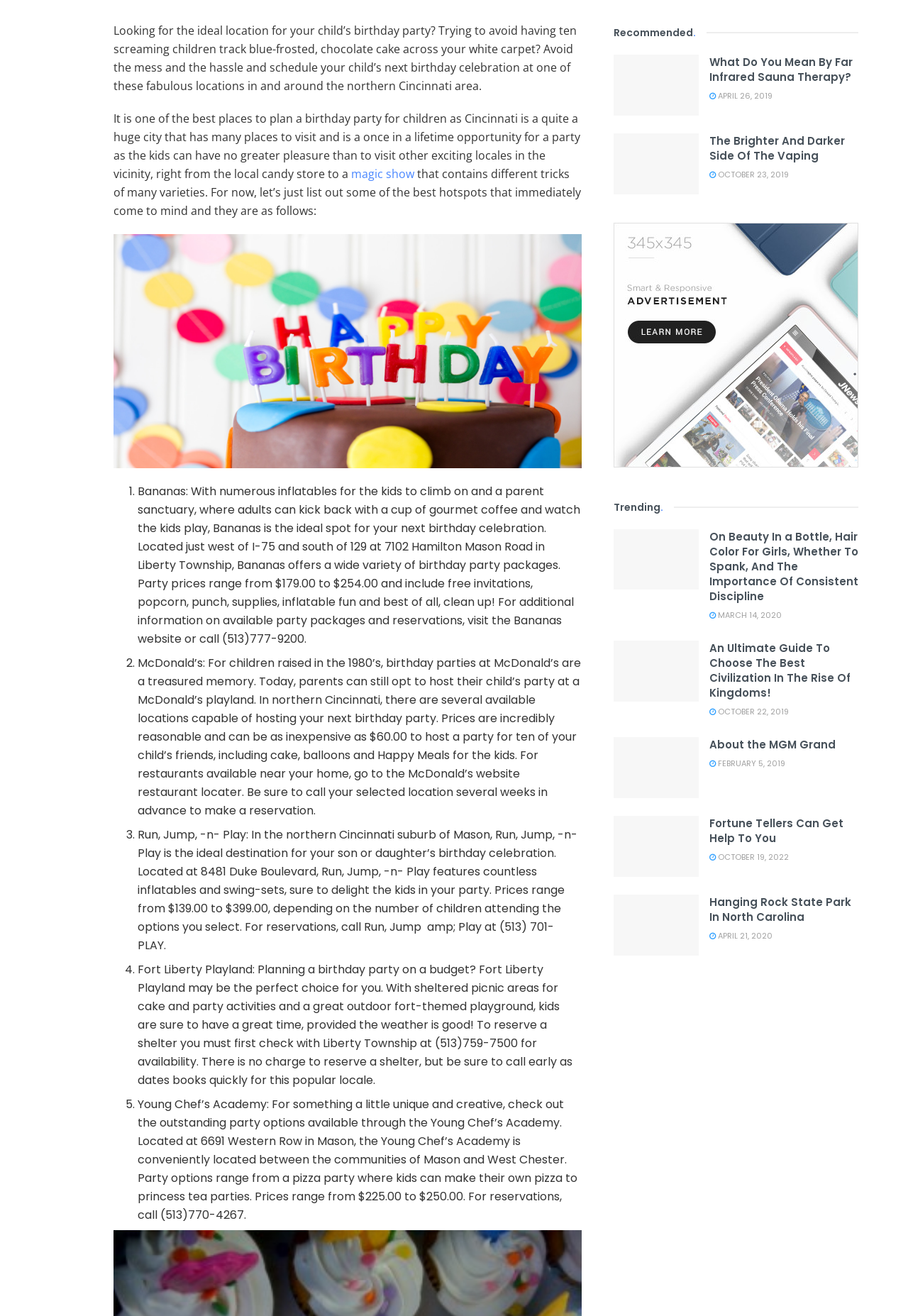Please provide the bounding box coordinates for the element that needs to be clicked to perform the instruction: "Call the North Carolina Office". The coordinates must consist of four float numbers between 0 and 1, formatted as [left, top, right, bottom].

None